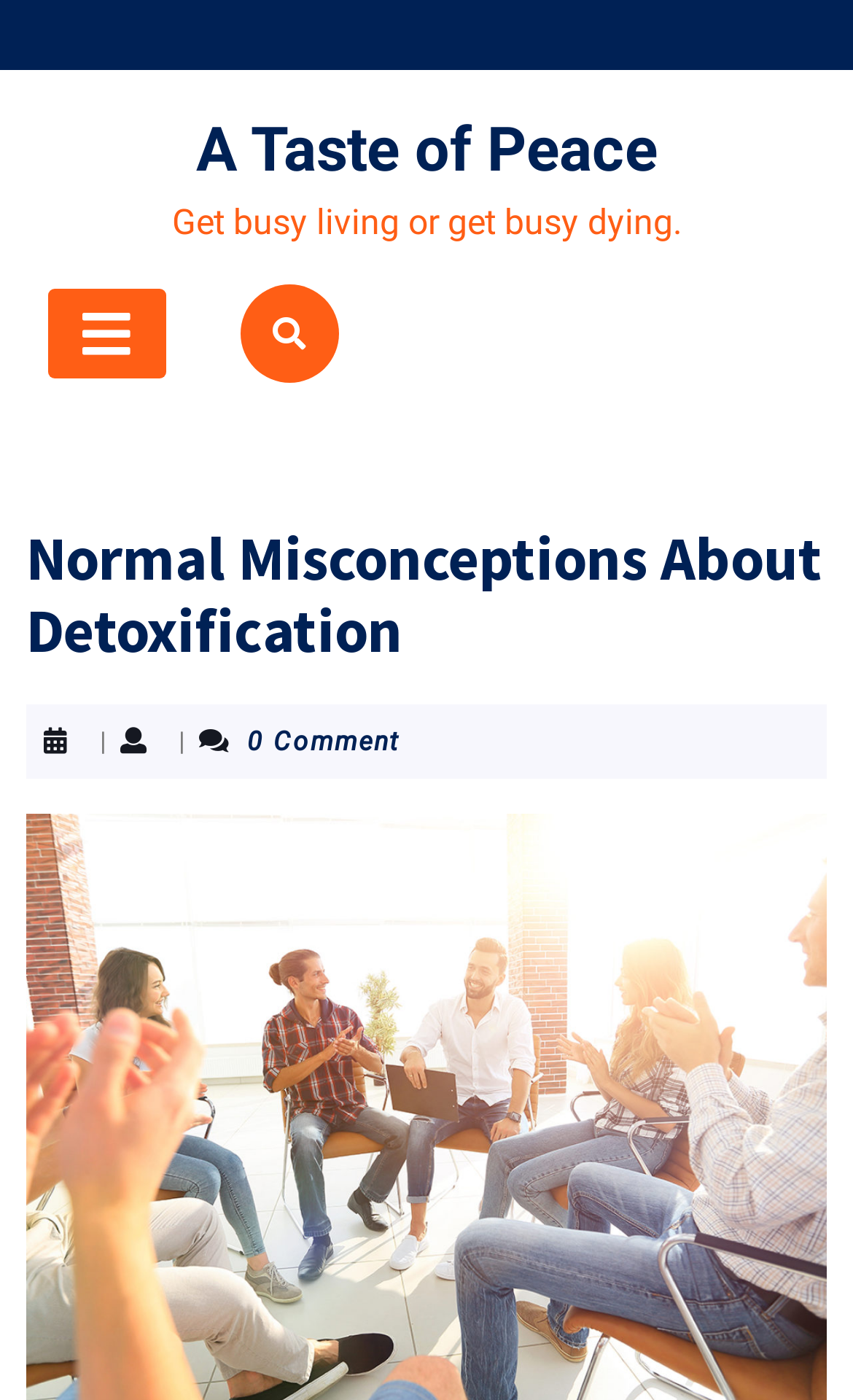Identify and extract the main heading from the webpage.

Normal Misconceptions About Detoxification